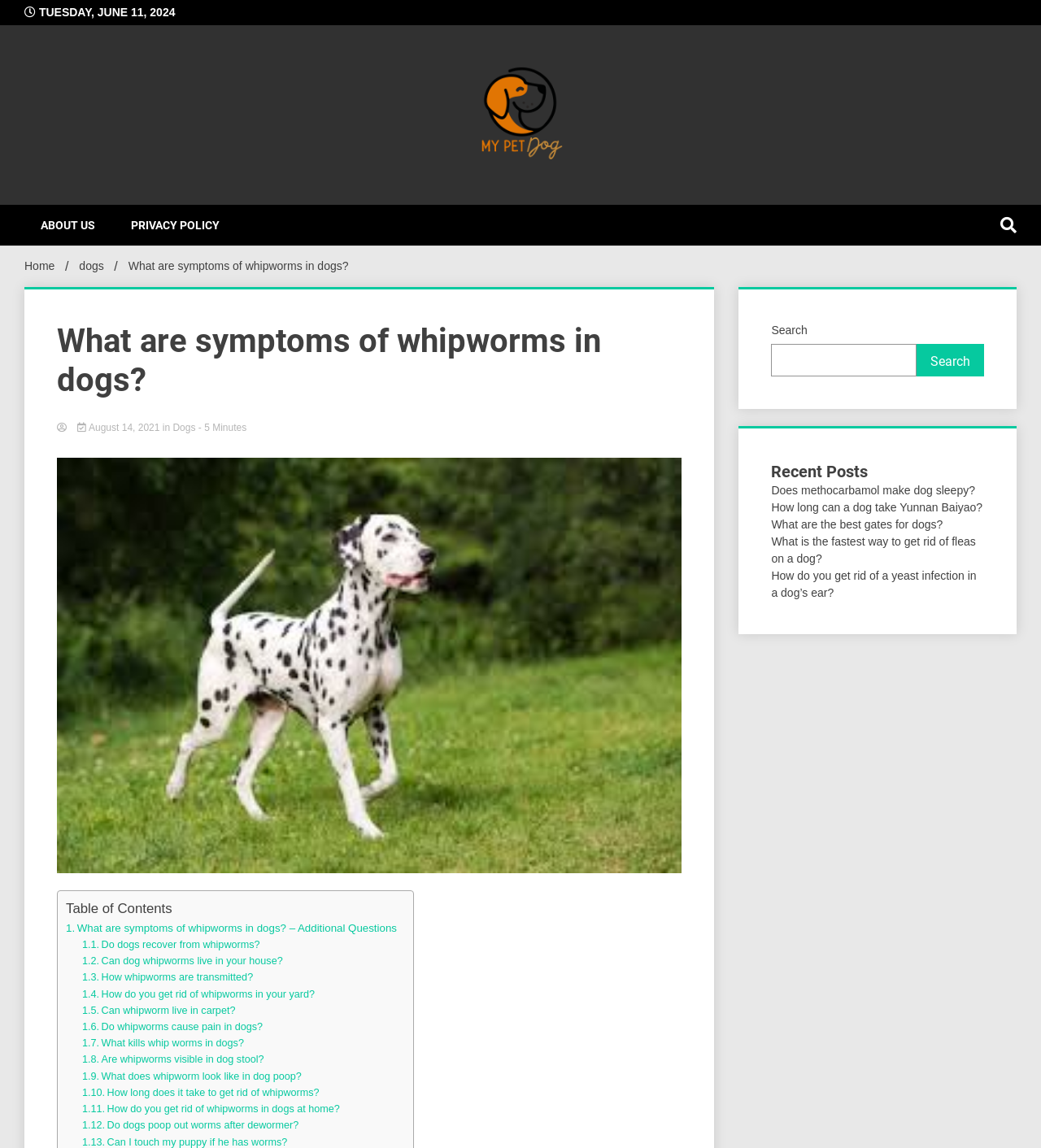Identify the bounding box coordinates of the clickable region required to complete the instruction: "Click on the link to learn about dog recovery from whipworms". The coordinates should be given as four float numbers within the range of 0 and 1, i.e., [left, top, right, bottom].

[0.097, 0.818, 0.25, 0.828]